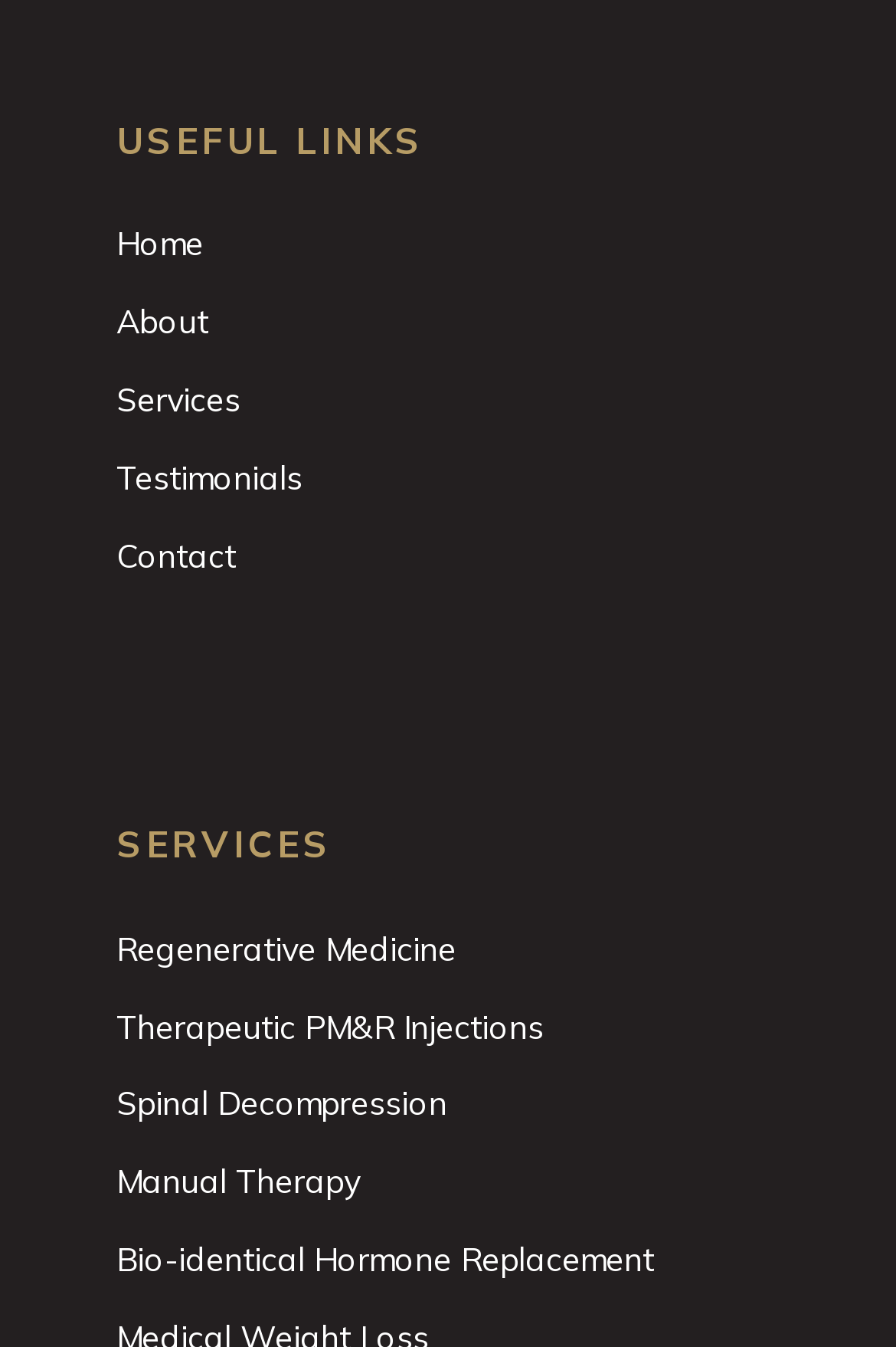How many links are under 'USEFUL LINKS'?
Can you provide a detailed and comprehensive answer to the question?

I counted the links under the 'USEFUL LINKS' heading and found 5 links: 'Home', 'About', 'Services', 'Testimonials', and 'Contact'.